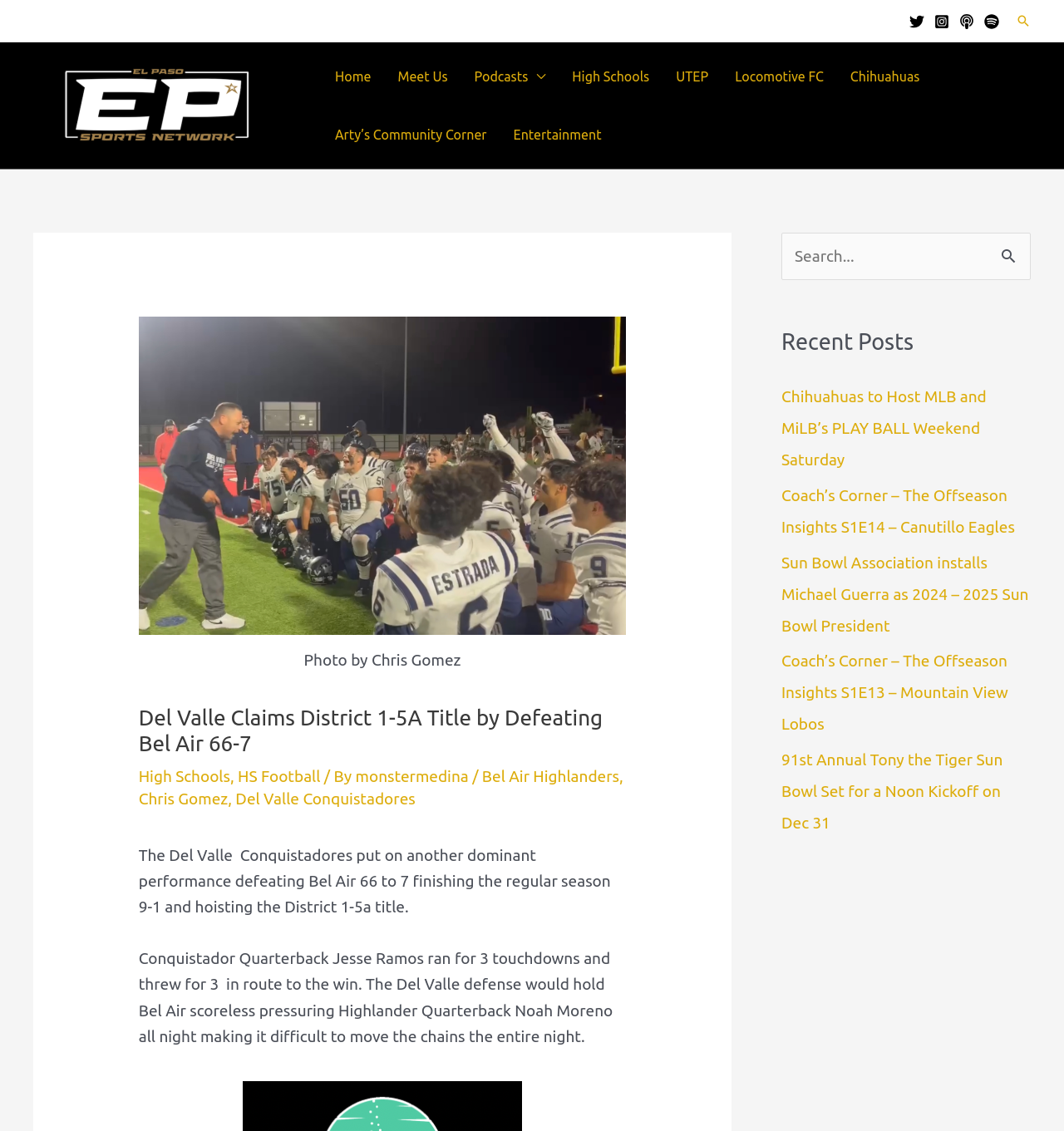Please examine the image and provide a detailed answer to the question: What is the name of the quarterback who ran for 3 touchdowns and threw for 3?

I found the answer by reading the main article on the webpage, which states 'Conquistador Quarterback Jesse Ramos ran for 3 touchdowns and threw for 3 in route to the win.'